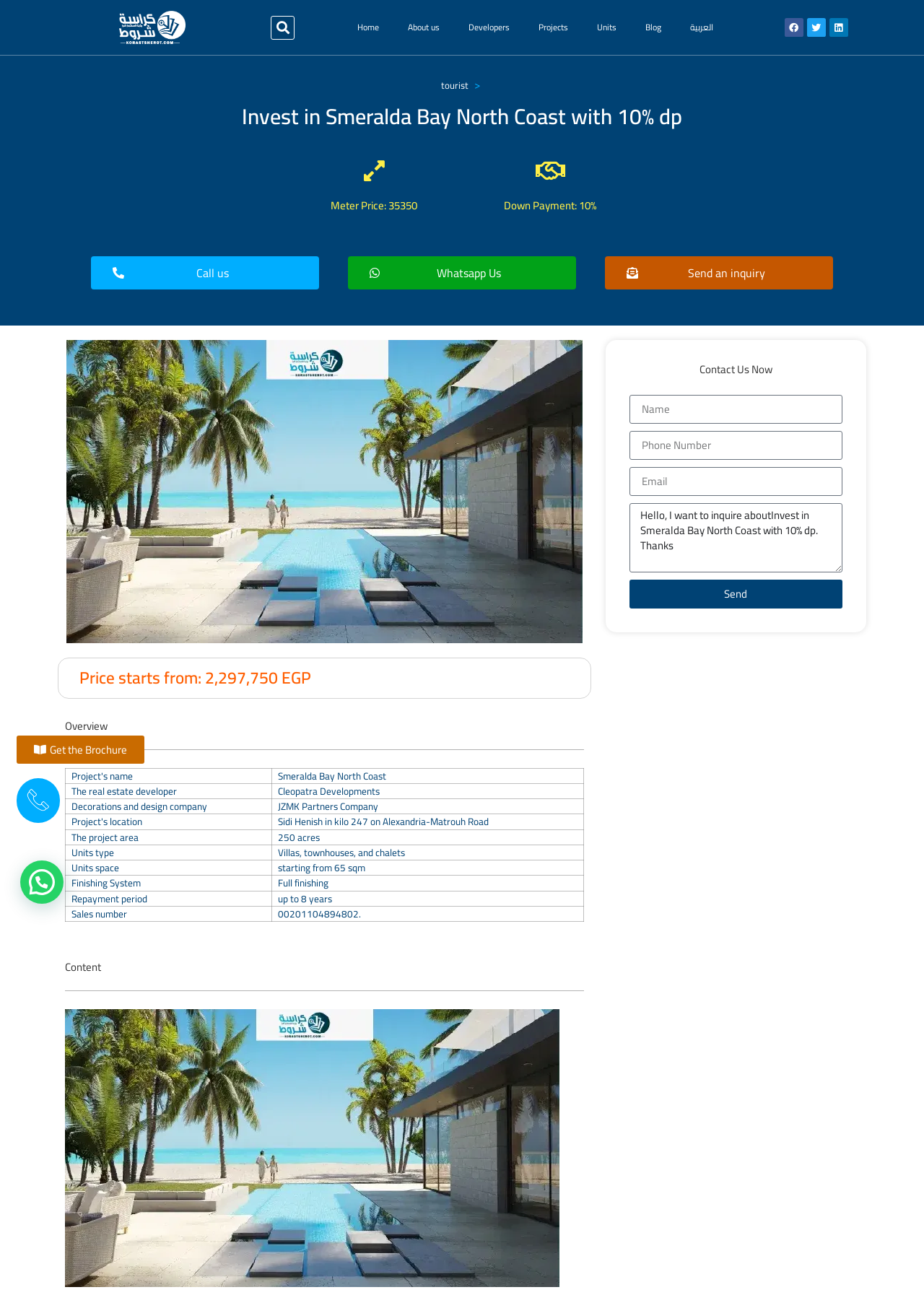Using the image as a reference, answer the following question in as much detail as possible:
Who is the real estate developer?

I found the answer in the table section of the webpage, where it lists the project's details. The real estate developer is mentioned in one of the rows, which is Cleopatra Developments.